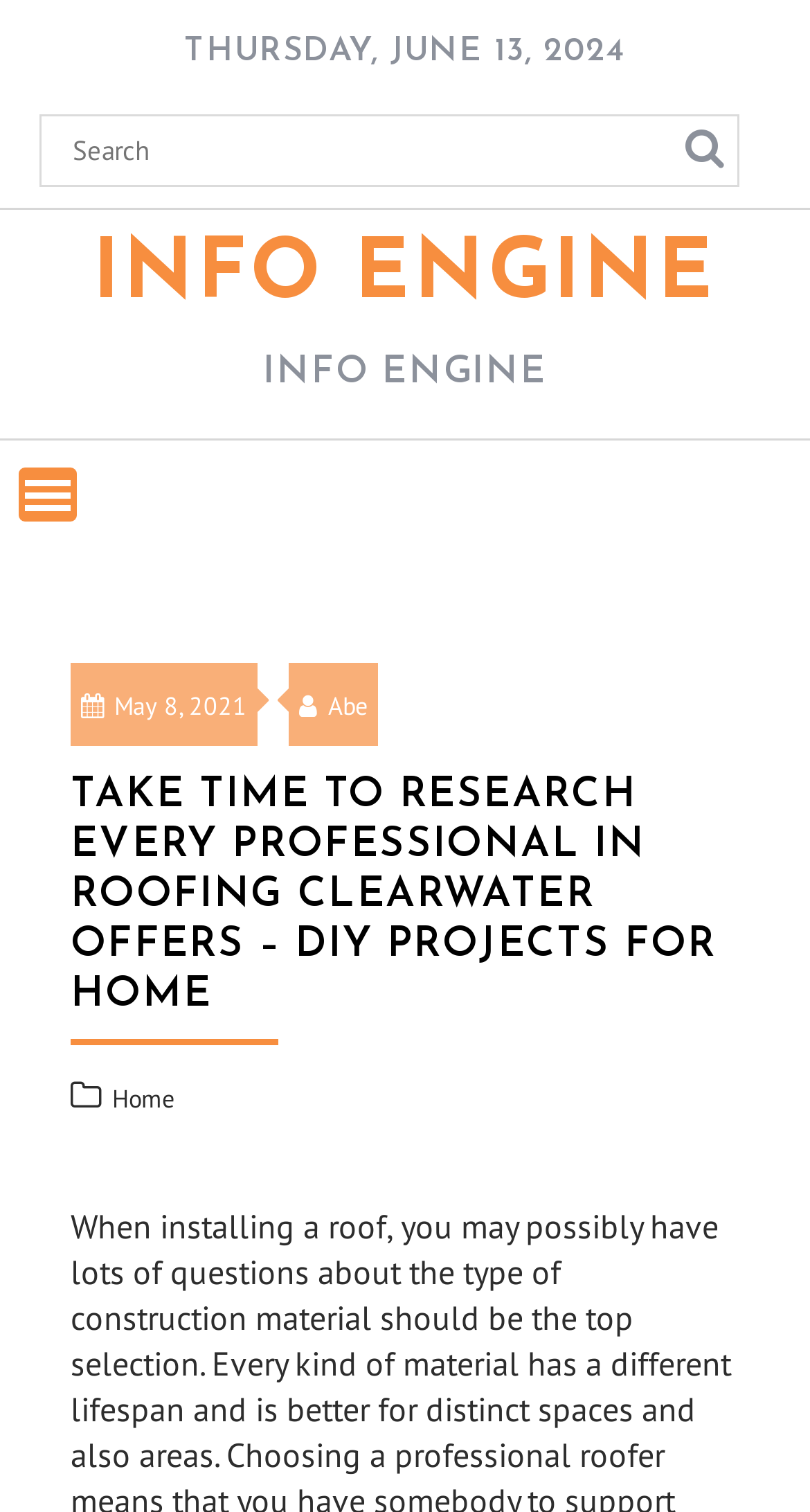Can you give a comprehensive explanation to the question given the content of the image?
What is the name of the website?

I found the name of the website by looking at the link element with the text 'INFO ENGINE' which is located at the top of the webpage.